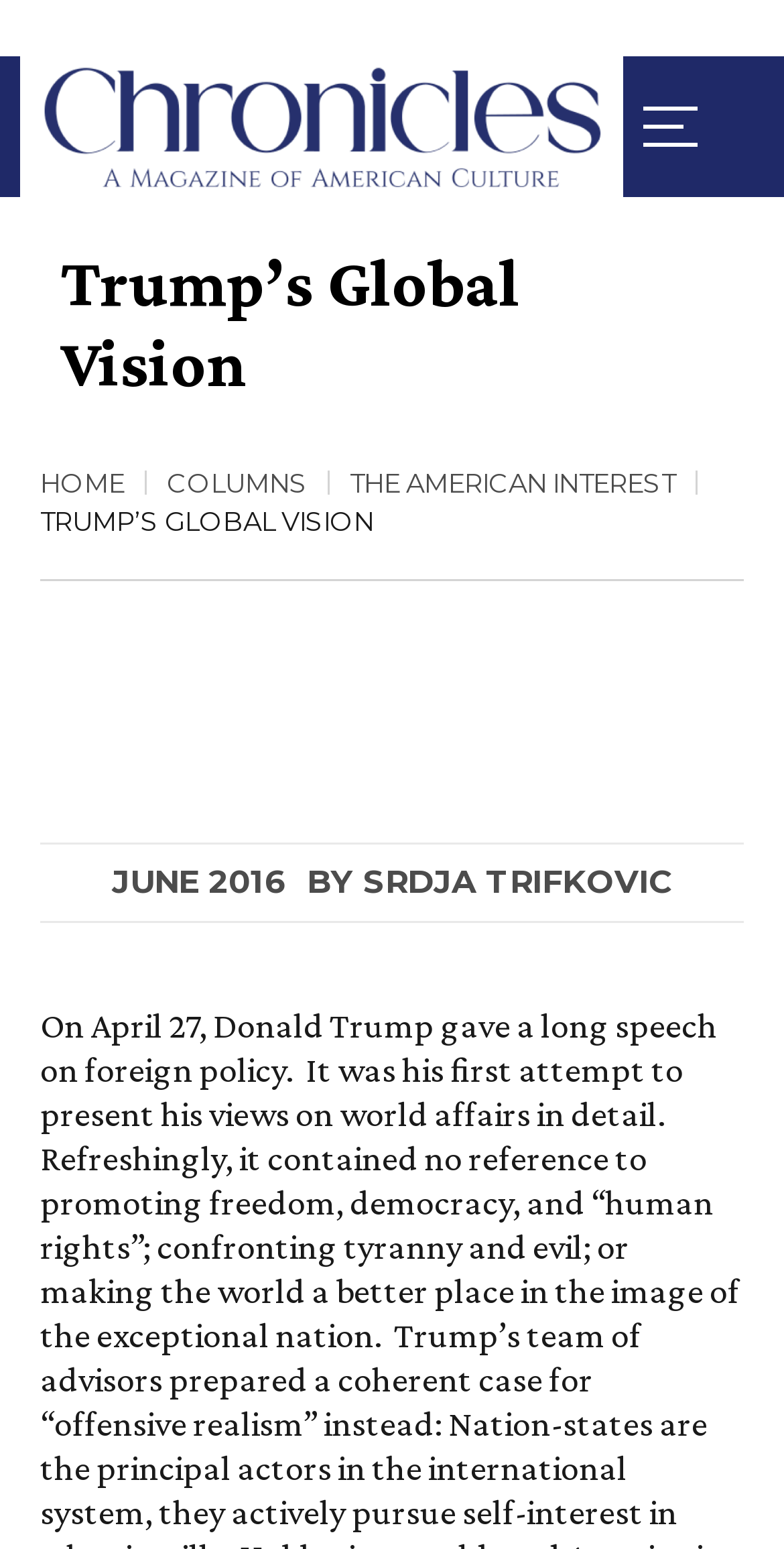Identify the bounding box for the given UI element using the description provided. Coordinates should be in the format (top-left x, top-left y, bottom-right x, bottom-right y) and must be between 0 and 1. Here is the description: Dropdown Menu

[0.795, 0.068, 0.915, 0.094]